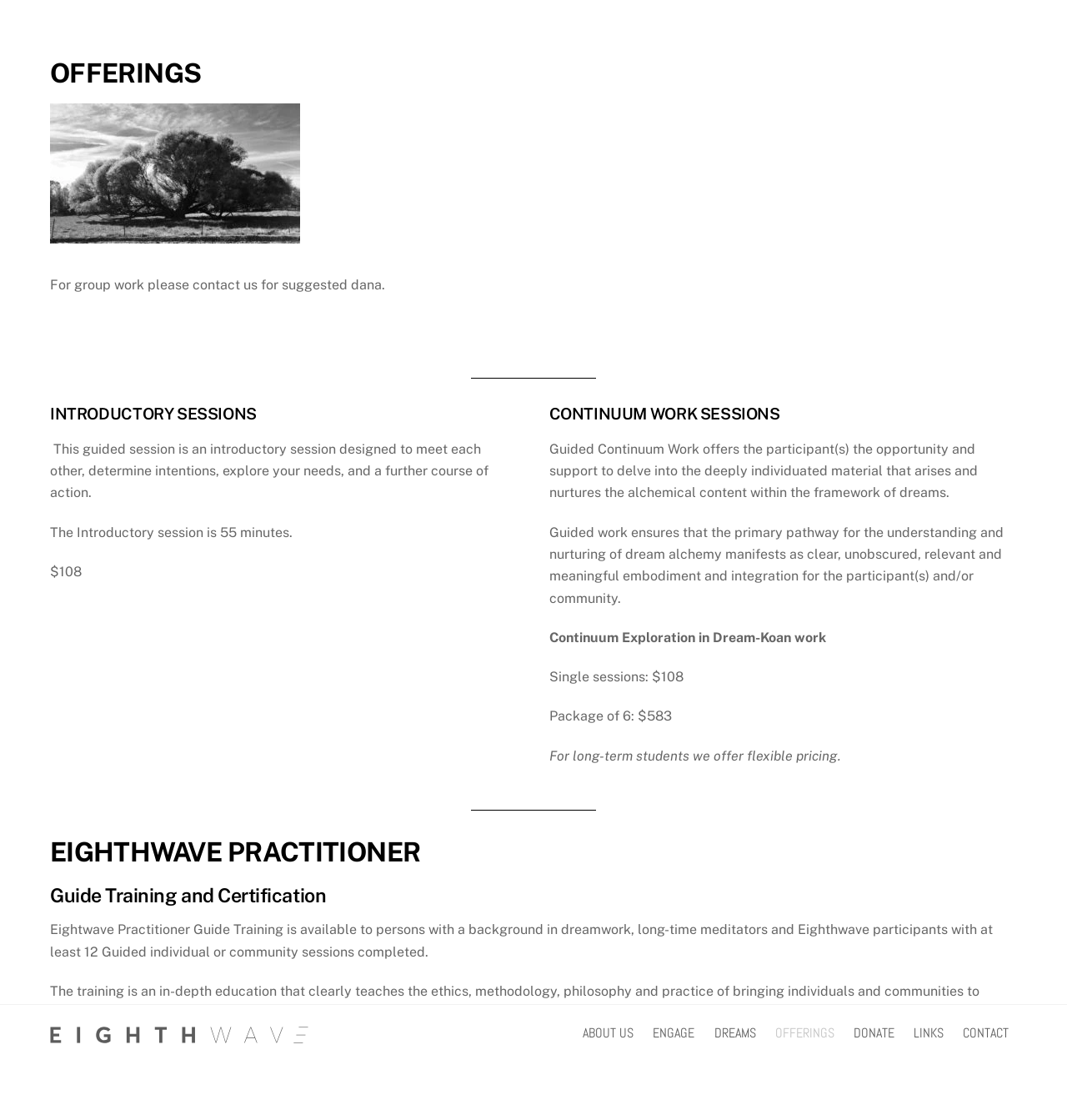Please locate the bounding box coordinates of the element's region that needs to be clicked to follow the instruction: "Click on CONTACT". The bounding box coordinates should be provided as four float numbers between 0 and 1, i.e., [left, top, right, bottom].

[0.895, 0.909, 0.953, 0.936]